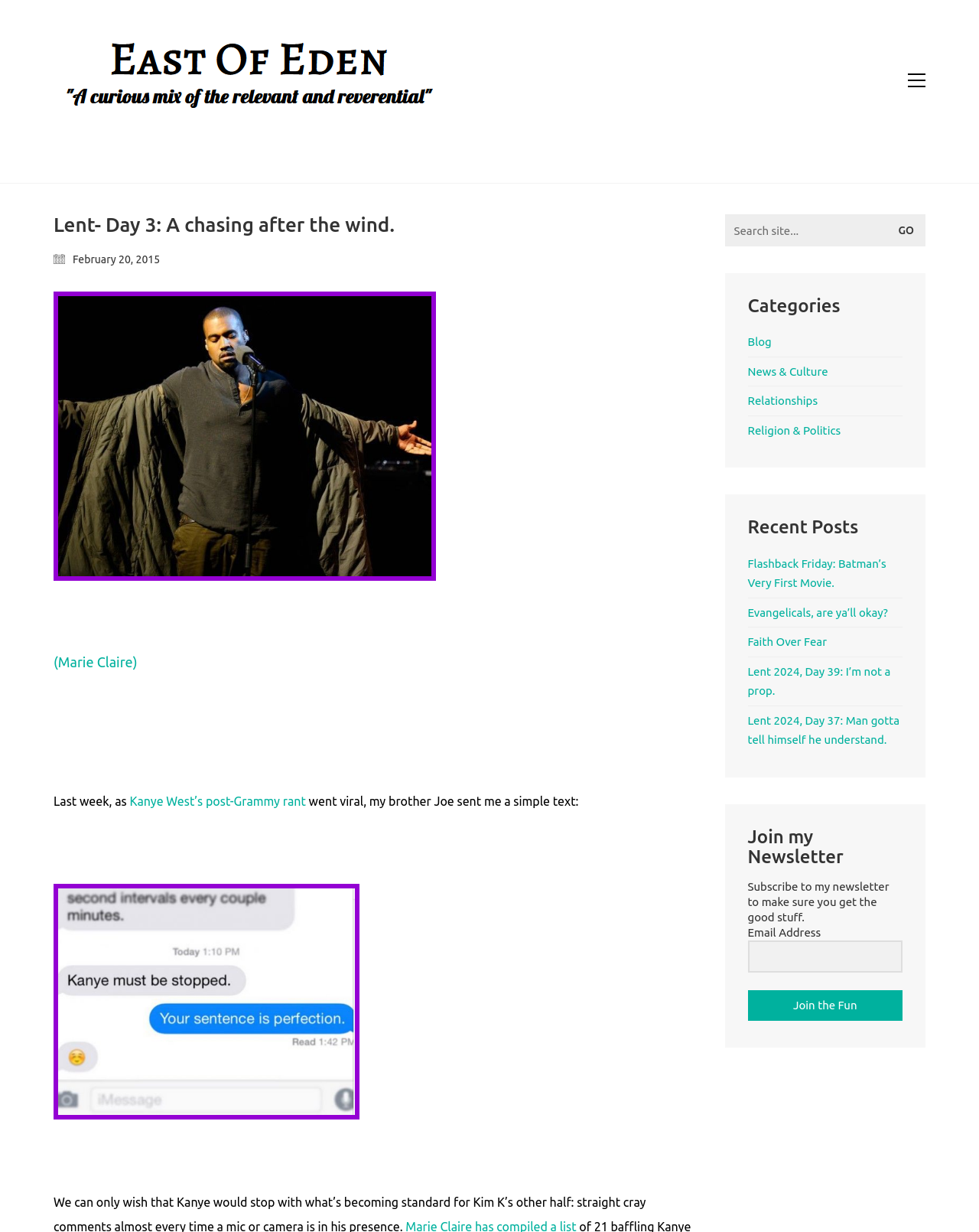Determine the bounding box coordinates for the region that must be clicked to execute the following instruction: "Subscribe to the newsletter".

[0.764, 0.763, 0.922, 0.789]